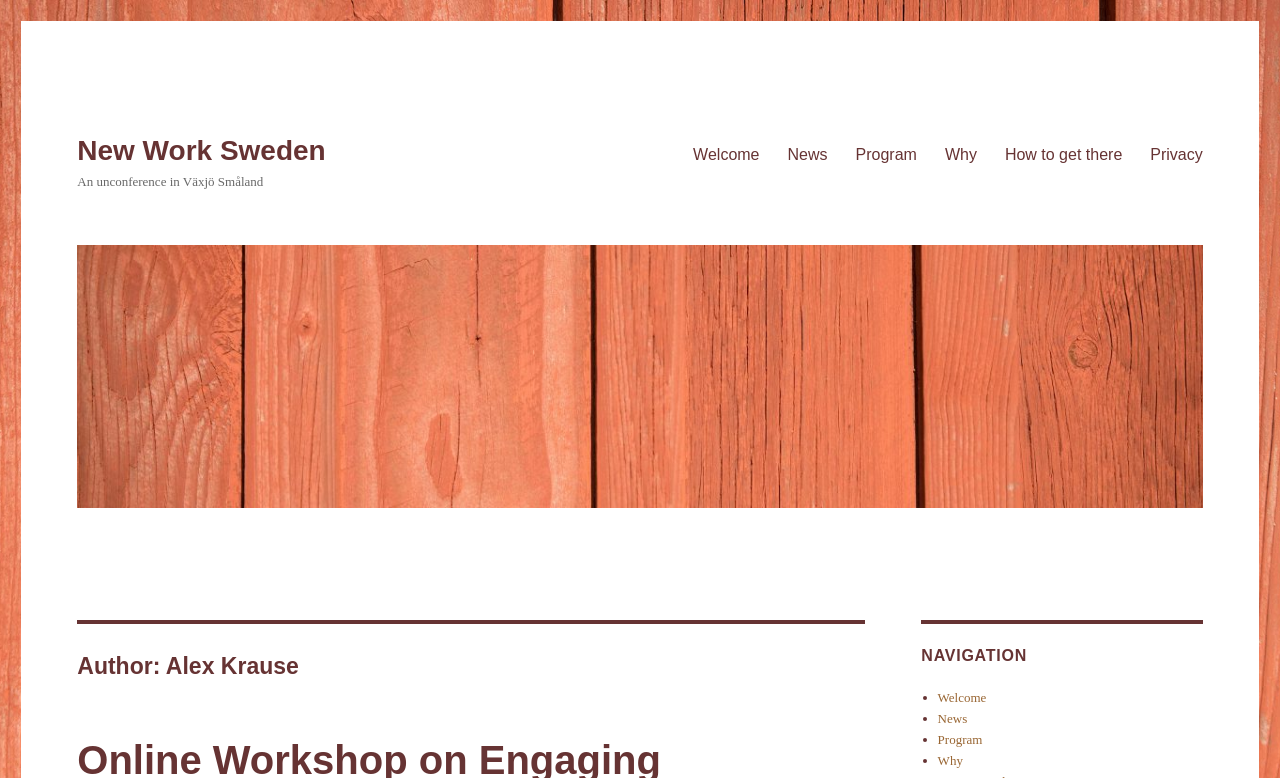Provide a thorough summary of the webpage.

The webpage is about Alex Krause and New Work Sweden, an unconference in Växjö Småland. At the top left, there is a link to "New Work Sweden" and a static text describing the event. Below this, there is a primary navigation menu with six links: "Welcome", "News", "Program", "Why", "How to get there", and "Privacy". 

On the left side, there is a large link to "New Work Sweden" accompanied by an image, which takes up most of the left side of the page. Above this, there is a header section with a heading that indicates the author of the page is Alex Krause. 

On the right side, there is a navigation section with the same links as the primary navigation menu, but presented in a list format with bullet points. Each link is a separate list item.